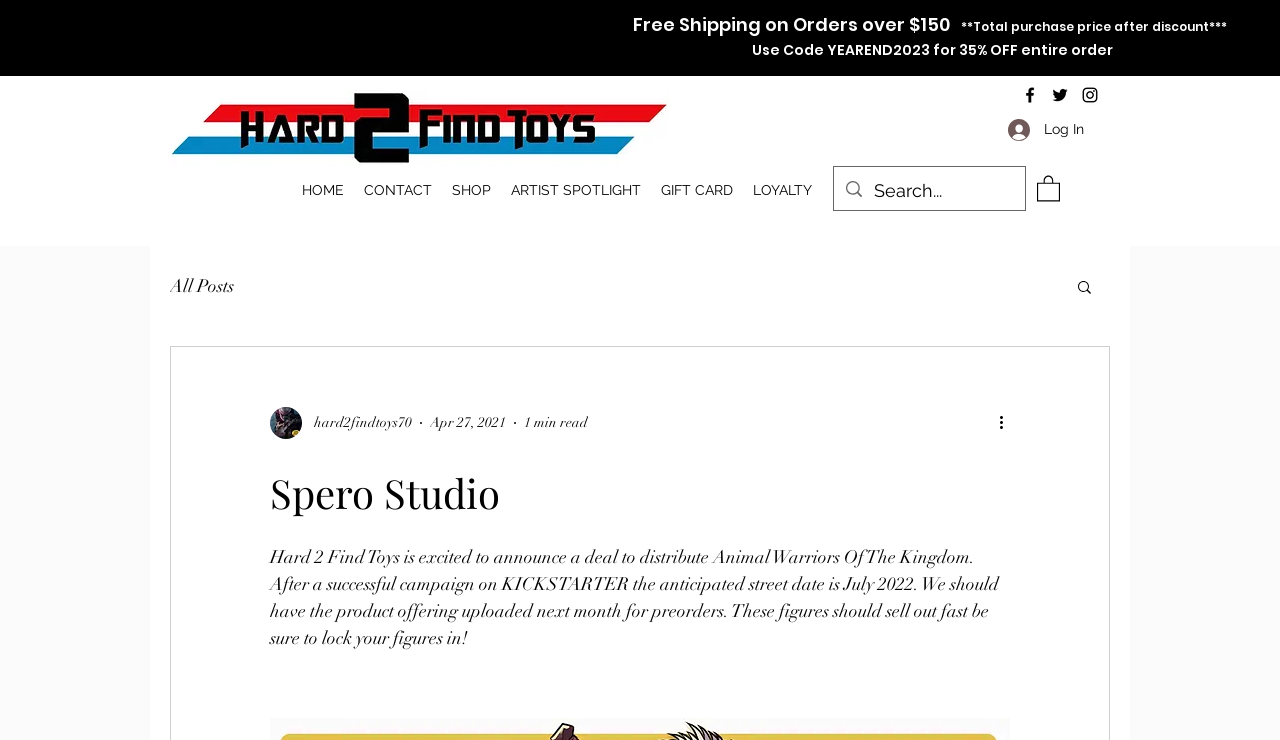Could you indicate the bounding box coordinates of the region to click in order to complete this instruction: "Search for something".

[0.683, 0.226, 0.768, 0.29]